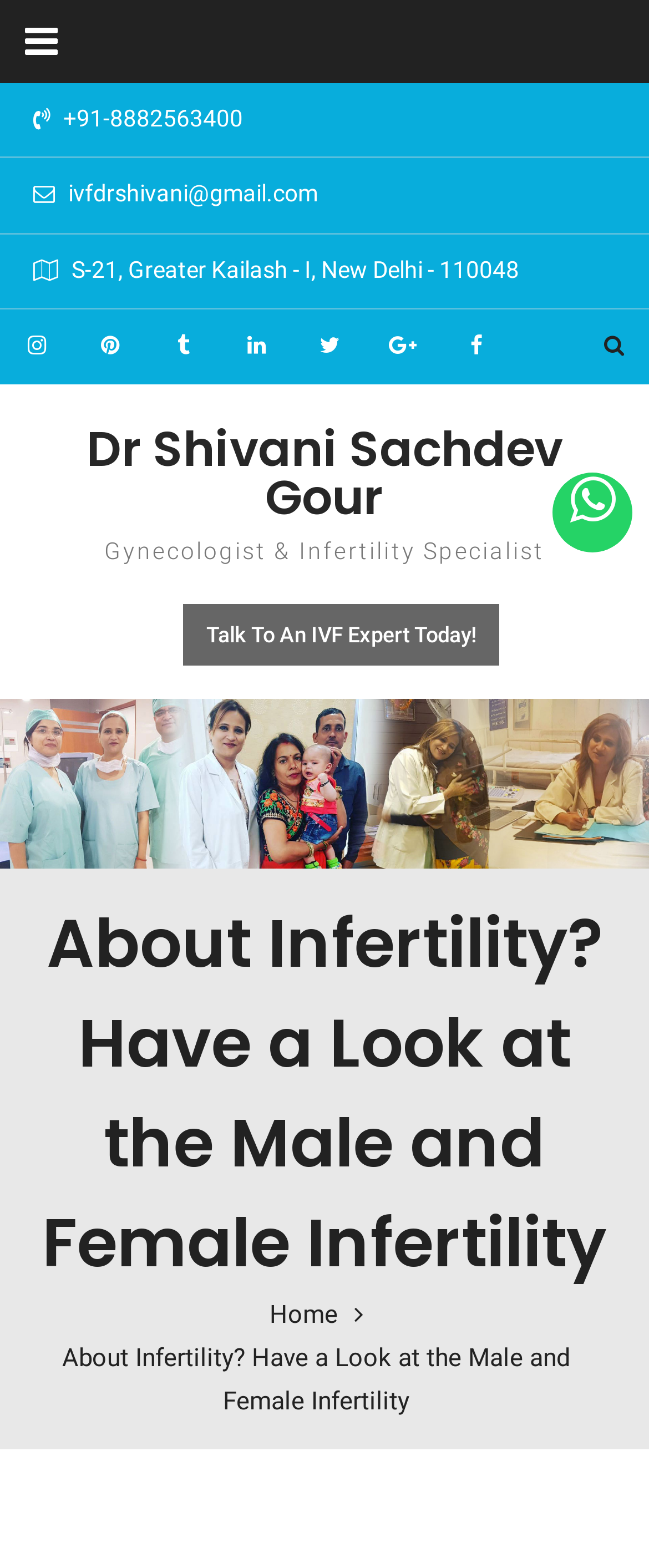Generate a comprehensive description of the webpage content.

The webpage is about infertility, specifically focusing on male and female infertility. At the top left corner, there is a "Skip to content" link, followed by a hamburger menu icon. On the top right corner, there is a phone number "+91-8882563400" and an email address "ivfdrshivani@gmail.com". Below these, there is an address "S-21, Greater Kailash - I, New Delhi - 110048".

On the top right side, there are several social media icons, including Facebook, Twitter, LinkedIn, Instagram, and YouTube. Below these icons, there is a link to "Dr Shivani Sachdev Gour", a gynecologist and infertility specialist, along with a call-to-action button "Talk To An IVF Expert Today!".

The main content of the webpage starts with a heading "About Infertility? Have a Look at the Male and Female Infertility", which is centered on the page. Below the heading, there is a breadcrumbs section that shows the navigation path, including a "Home" link.

The webpage has a simple and clean layout, with a focus on providing information about infertility and its treatment options.